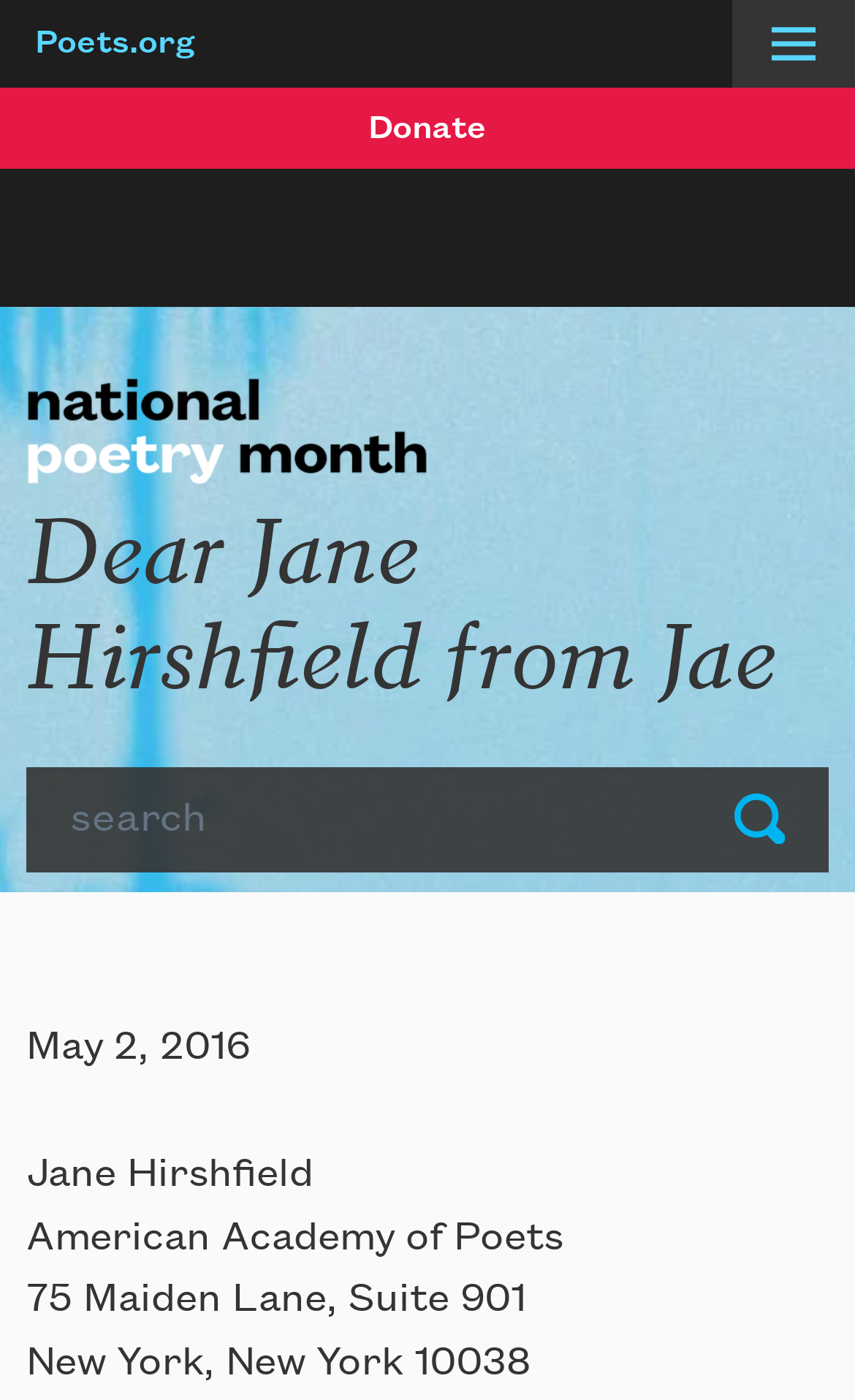Please give a concise answer to this question using a single word or phrase: 
What is the name of the poet?

Jane Hirshfield